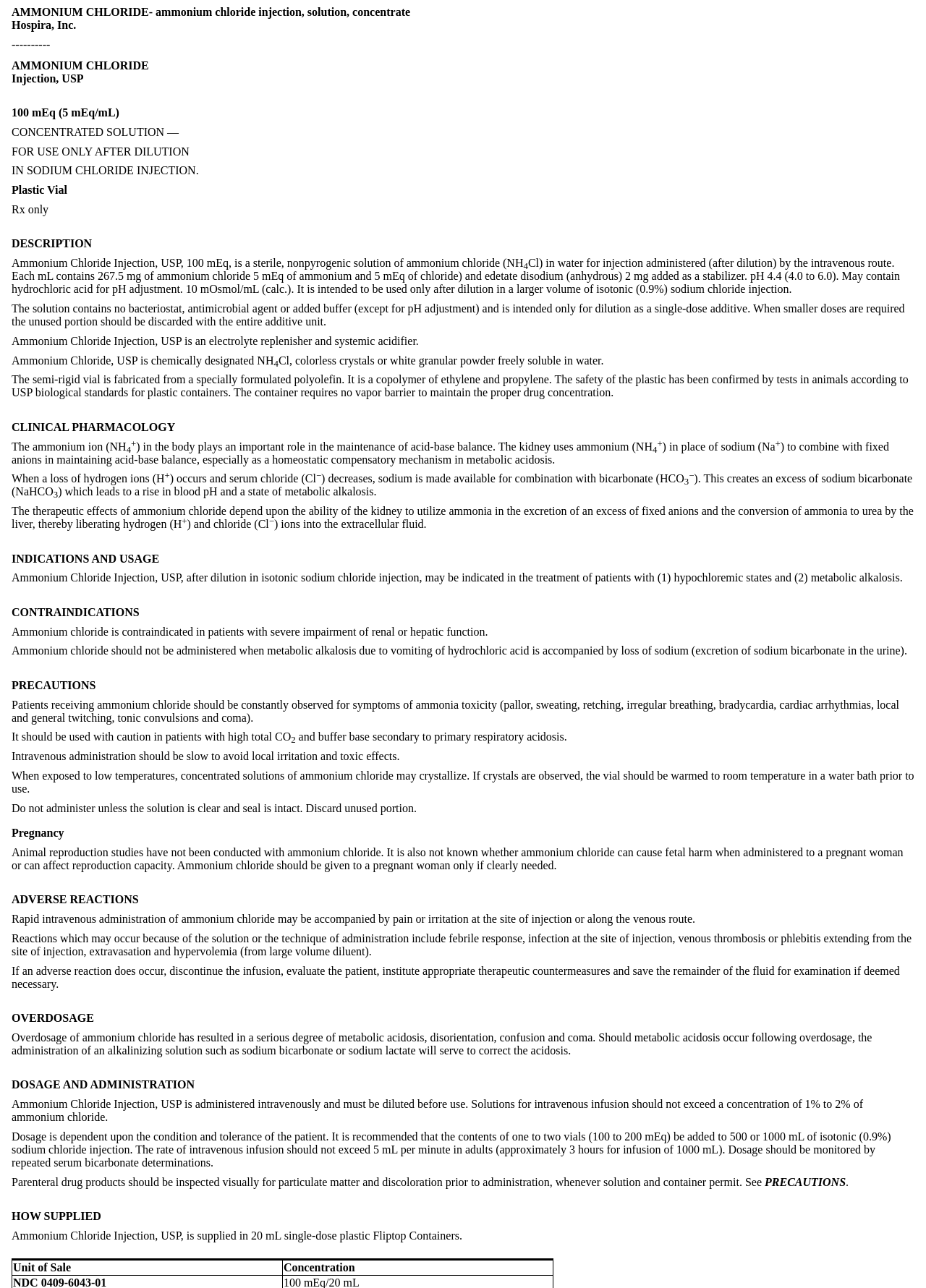What is the concentration of ammonium chloride in the solution?
Carefully analyze the image and provide a thorough answer to the question.

The concentration of ammonium chloride in the solution can be found in the text '100 mEq (5 mEq/mL)' which is located below the heading 'AMMONIUM CHLORIDE Injection, USP'.